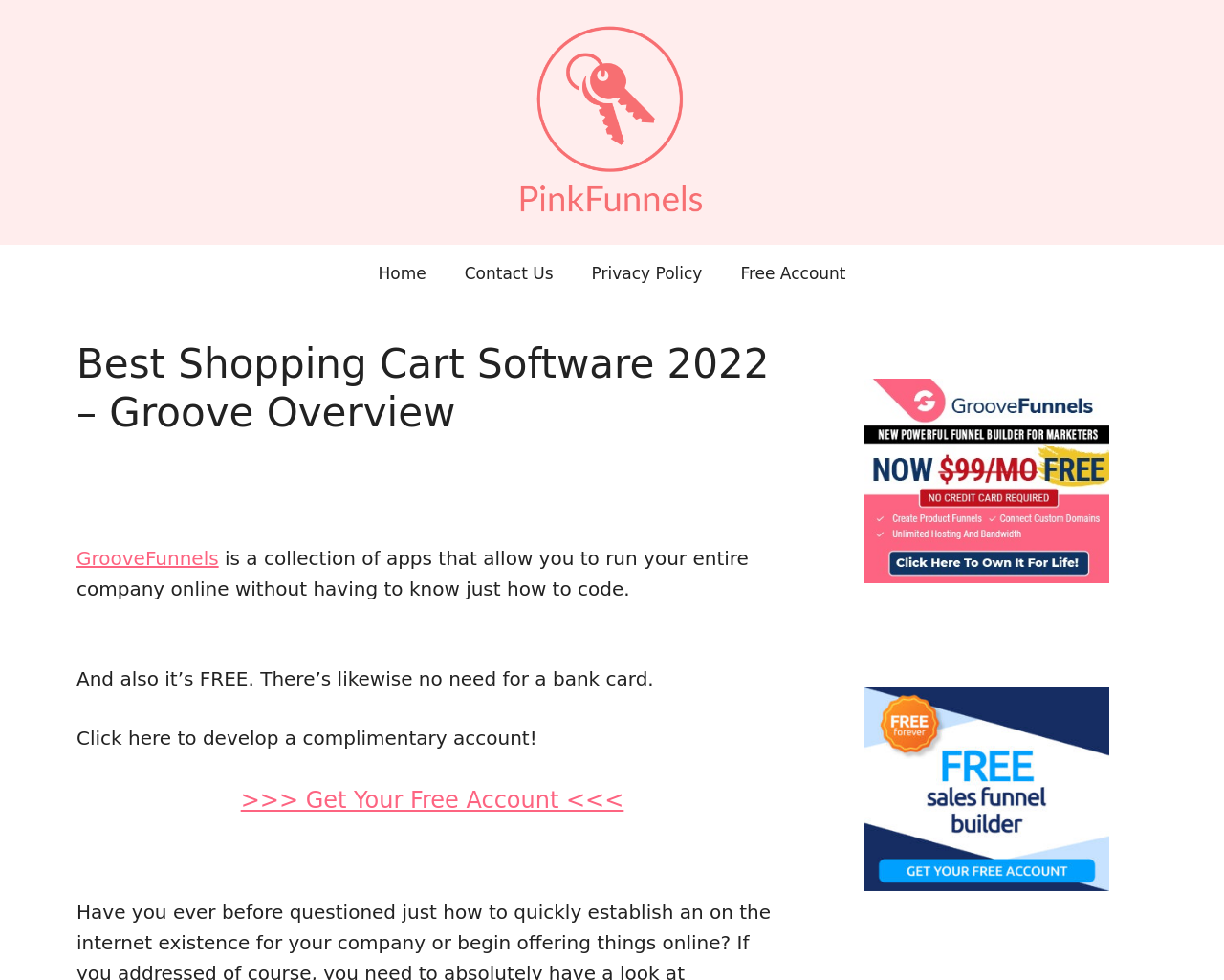Locate the heading on the webpage and return its text.

Best Shopping Cart Software 2022 – Groove Overview